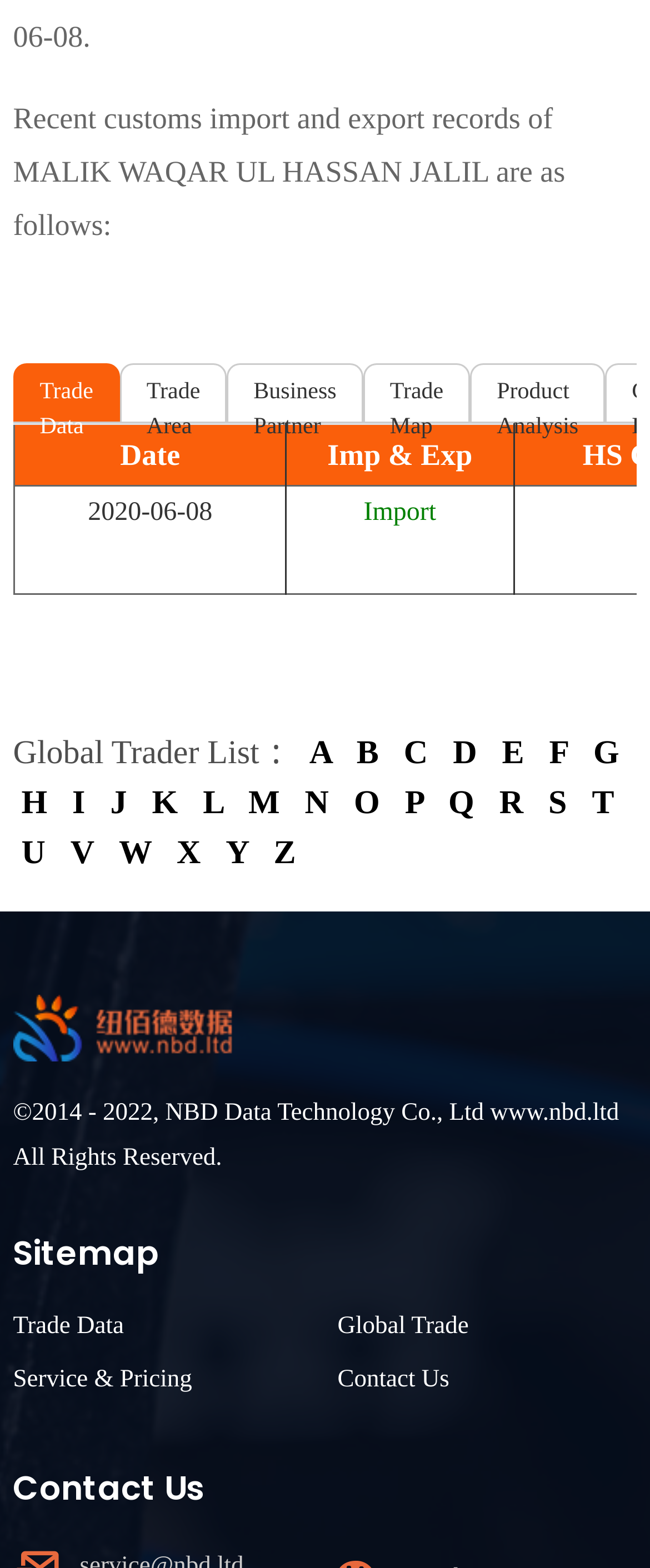Identify the bounding box coordinates of the section to be clicked to complete the task described by the following instruction: "View global trader list". The coordinates should be four float numbers between 0 and 1, formatted as [left, top, right, bottom].

[0.02, 0.468, 0.463, 0.492]